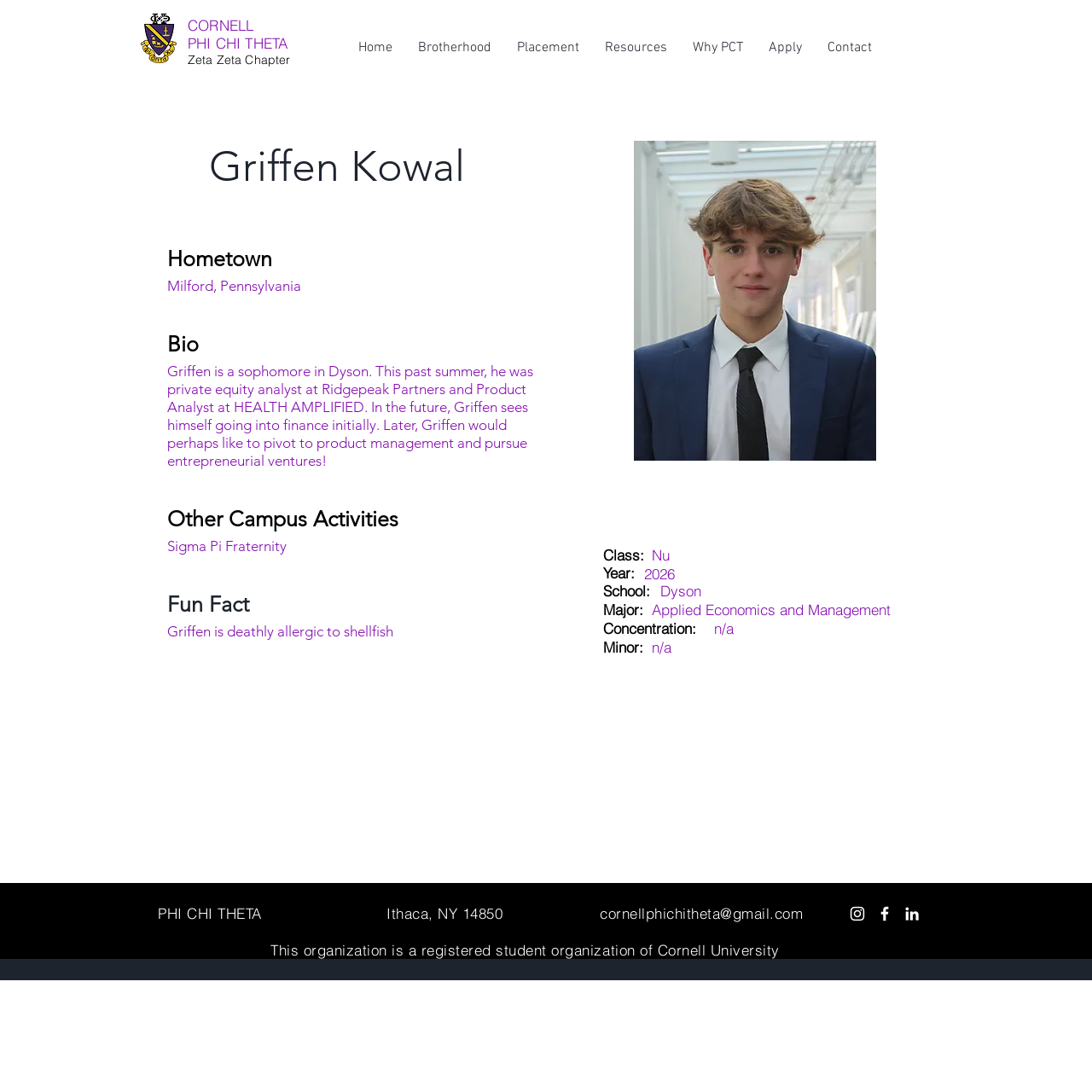Find the bounding box coordinates of the clickable area that will achieve the following instruction: "View Griffen Kowal's profile picture".

[0.58, 0.129, 0.802, 0.422]